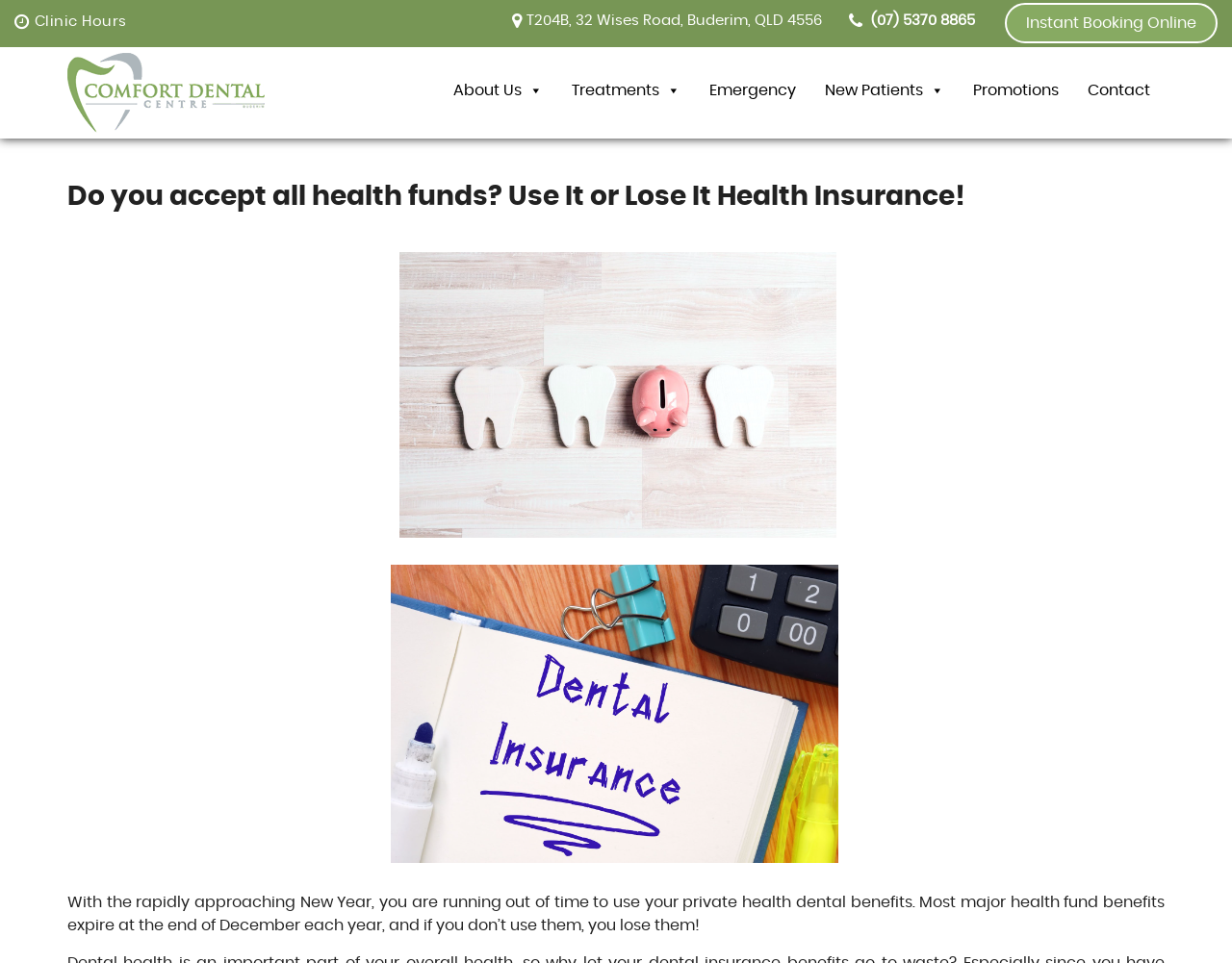Describe all the significant parts and information present on the webpage.

The webpage appears to be a dental clinic's website, specifically Comfort Dental Centre Buderim. At the top left, there is a clinic logo and the clinic's name, "Comfort Dental Centre Buderim", which is also a link. Below the logo, there are several links to important pages, including "About Us", "Treatments", "Emergency", "New Patients", "Promotions", and "Contact". These links are arranged horizontally across the top of the page.

To the right of the clinic's name, there are three links: "Clinic Hours", an address "T204B, 32 Wises Road, Buderim, QLD 4556", and a phone number "(07) 5370 8865". Further to the right, there is a prominent call-to-action button "Instant Booking Online".

The main heading of the page reads "Do you accept all health funds? Use It or Lose It Health Insurance!" and is centered near the top of the page. Below the heading, there are two large images, one on top of the other, showcasing dental-related content.

The main content of the page is a paragraph of text that warns users about the approaching deadline to use their private health dental benefits, as most major health fund benefits expire at the end of December. This text is located near the bottom of the page.